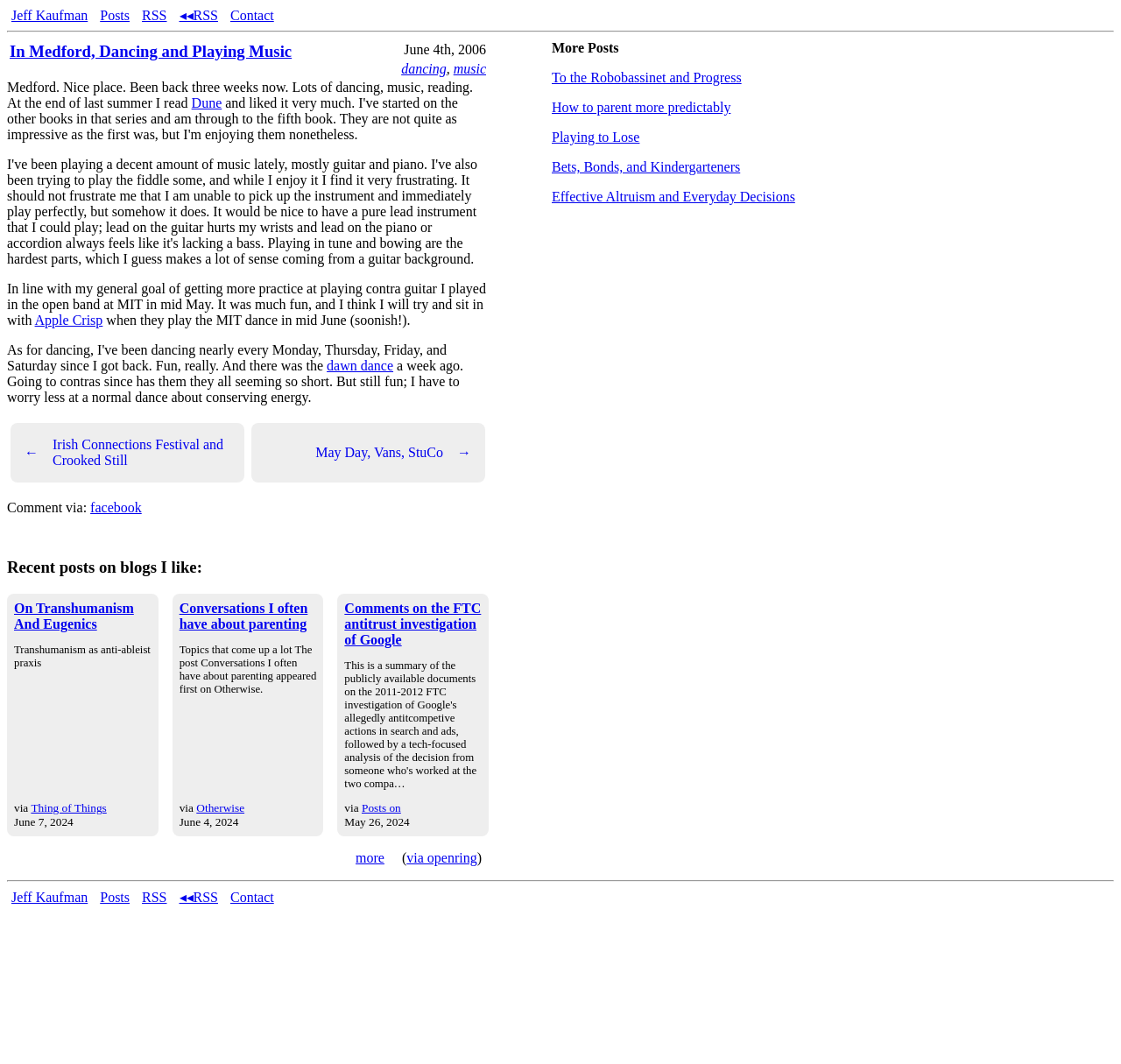Given the element description title="Inside Higher Ed Facebook", predict the bounding box coordinates for the UI element in the webpage screenshot. The format should be (top-left x, top-left y, bottom-right x, bottom-right y), and the values should be between 0 and 1.

None